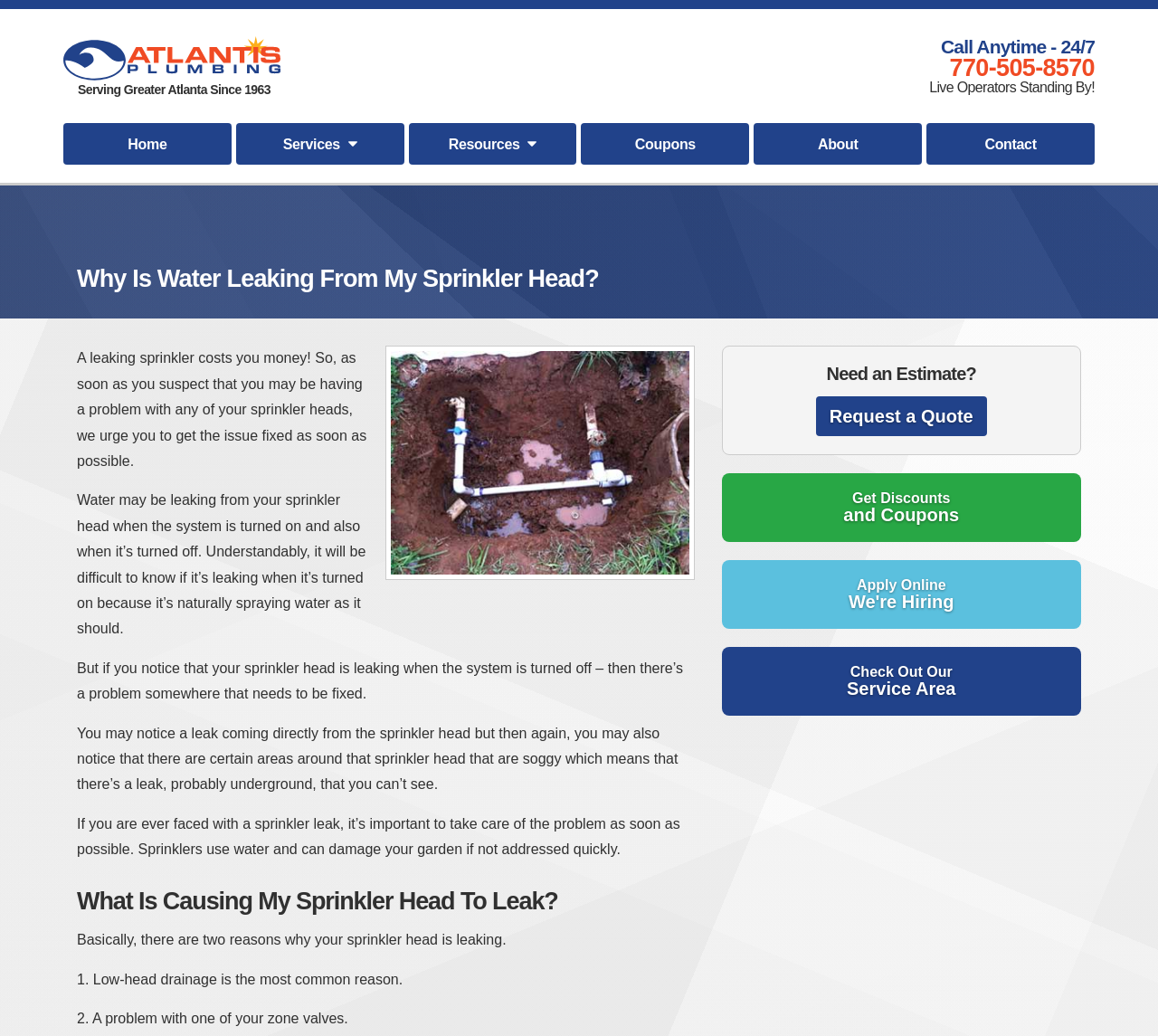What is the phone number to call for 24/7 service?
Your answer should be a single word or phrase derived from the screenshot.

770-505-8570